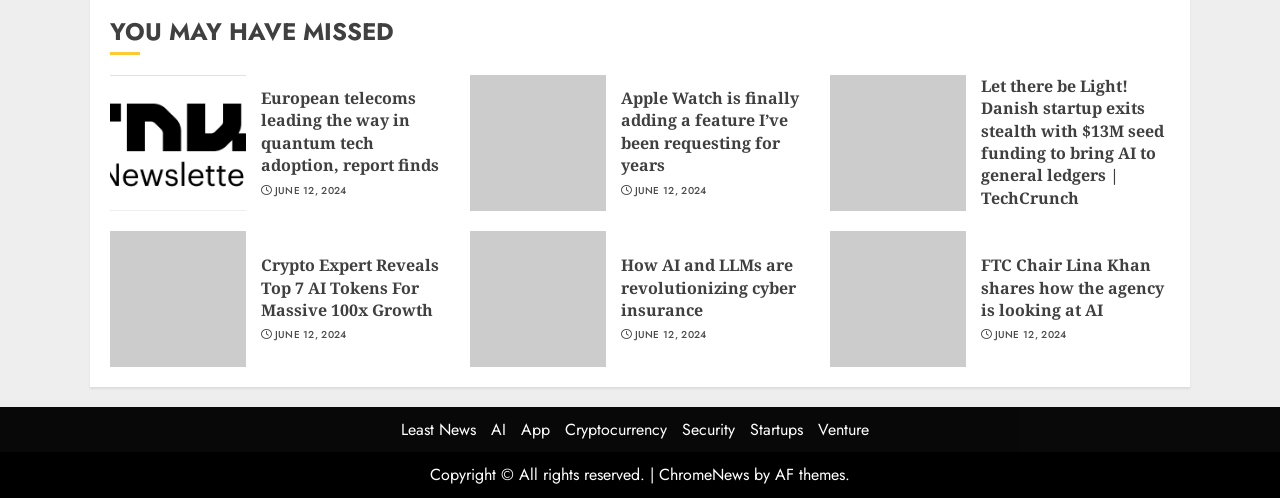Determine the bounding box coordinates for the element that should be clicked to follow this instruction: "Browse the latest news in the AI category". The coordinates should be given as four float numbers between 0 and 1, in the format [left, top, right, bottom].

[0.384, 0.839, 0.395, 0.885]